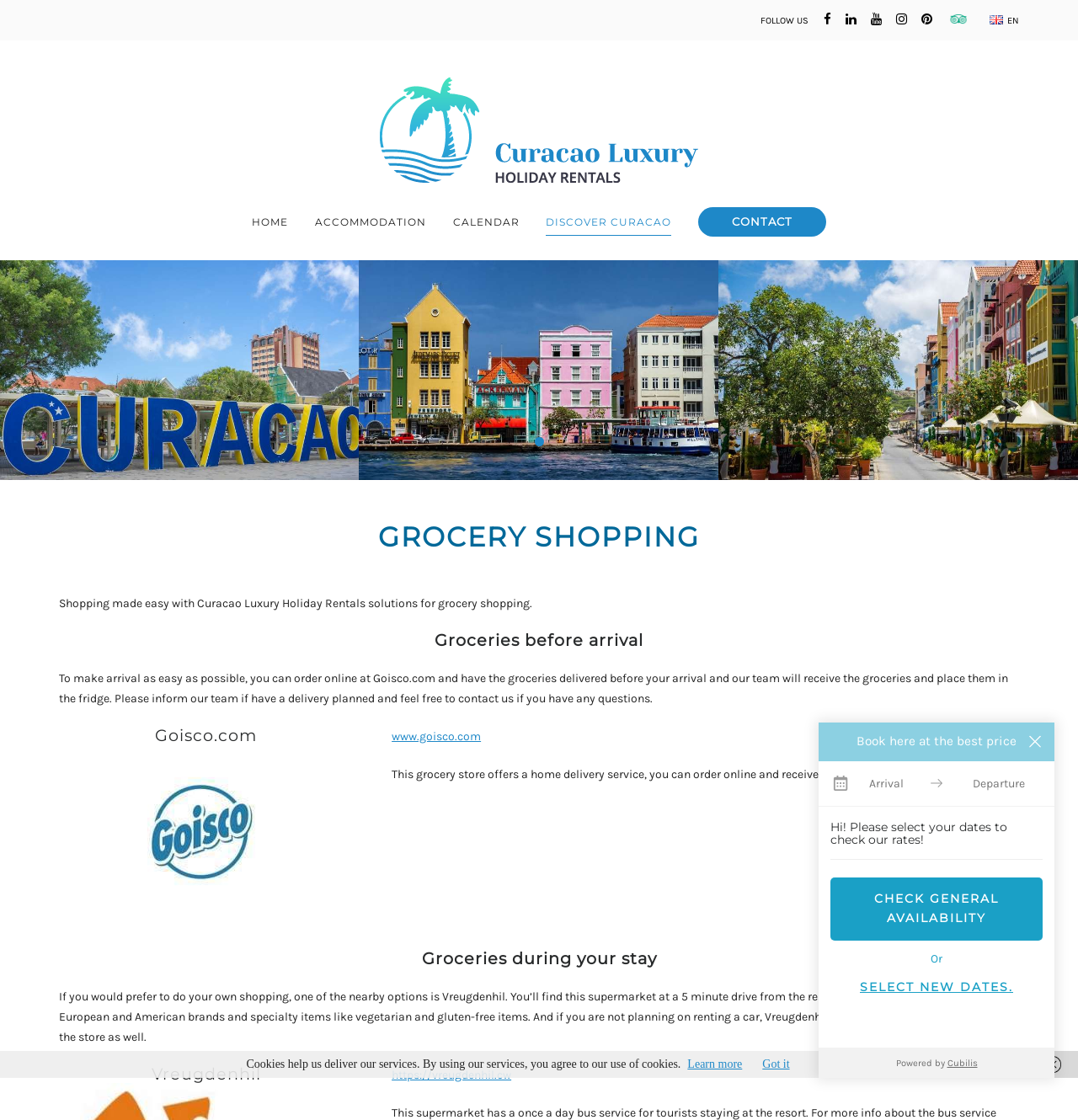Determine the bounding box coordinates of the area to click in order to meet this instruction: "Check general availability".

[0.77, 0.783, 0.967, 0.84]